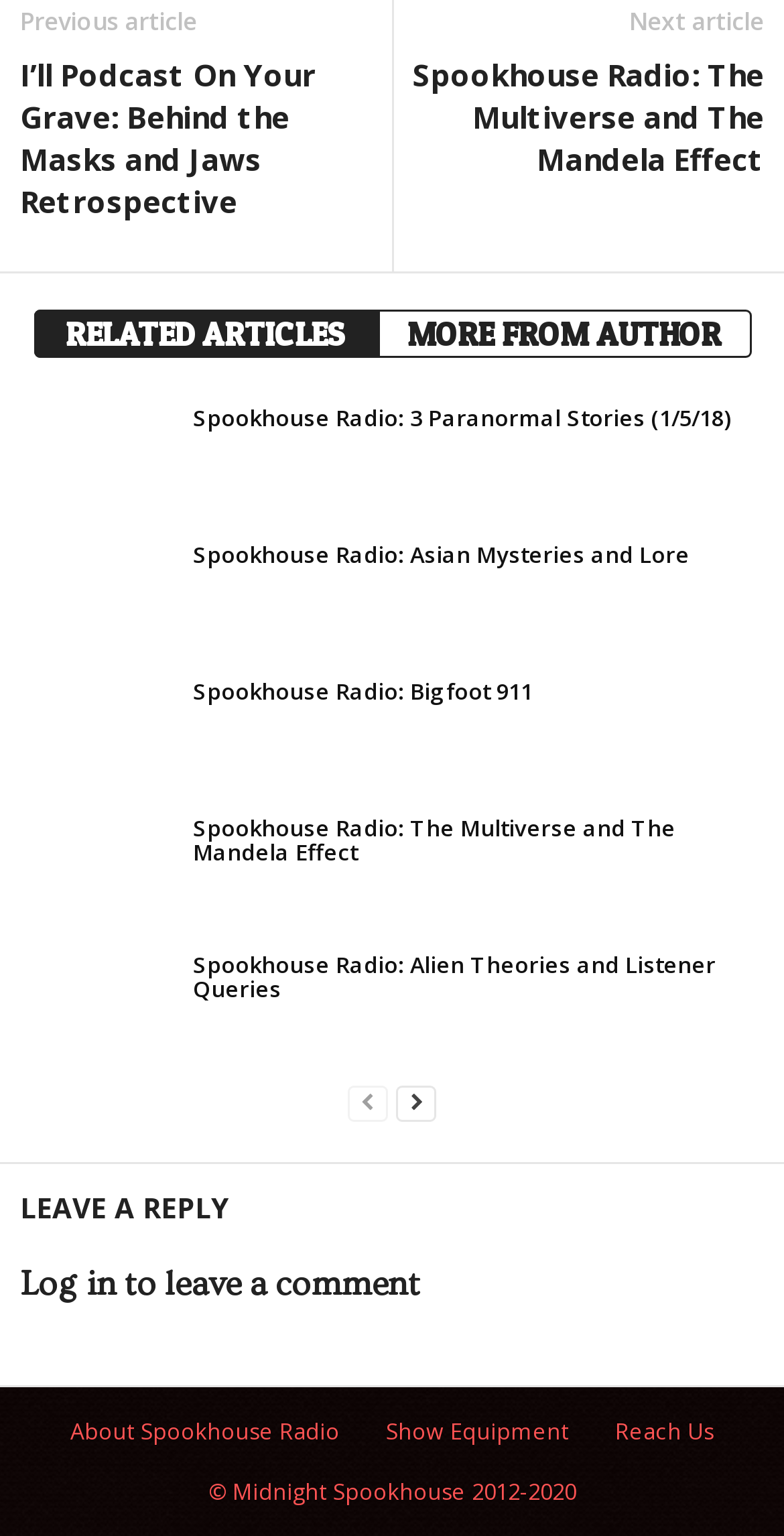Locate the bounding box coordinates of the clickable area needed to fulfill the instruction: "Read about I’ll Podcast On Your Grave: Behind the Masks and Jaws Retrospective".

[0.026, 0.036, 0.474, 0.146]